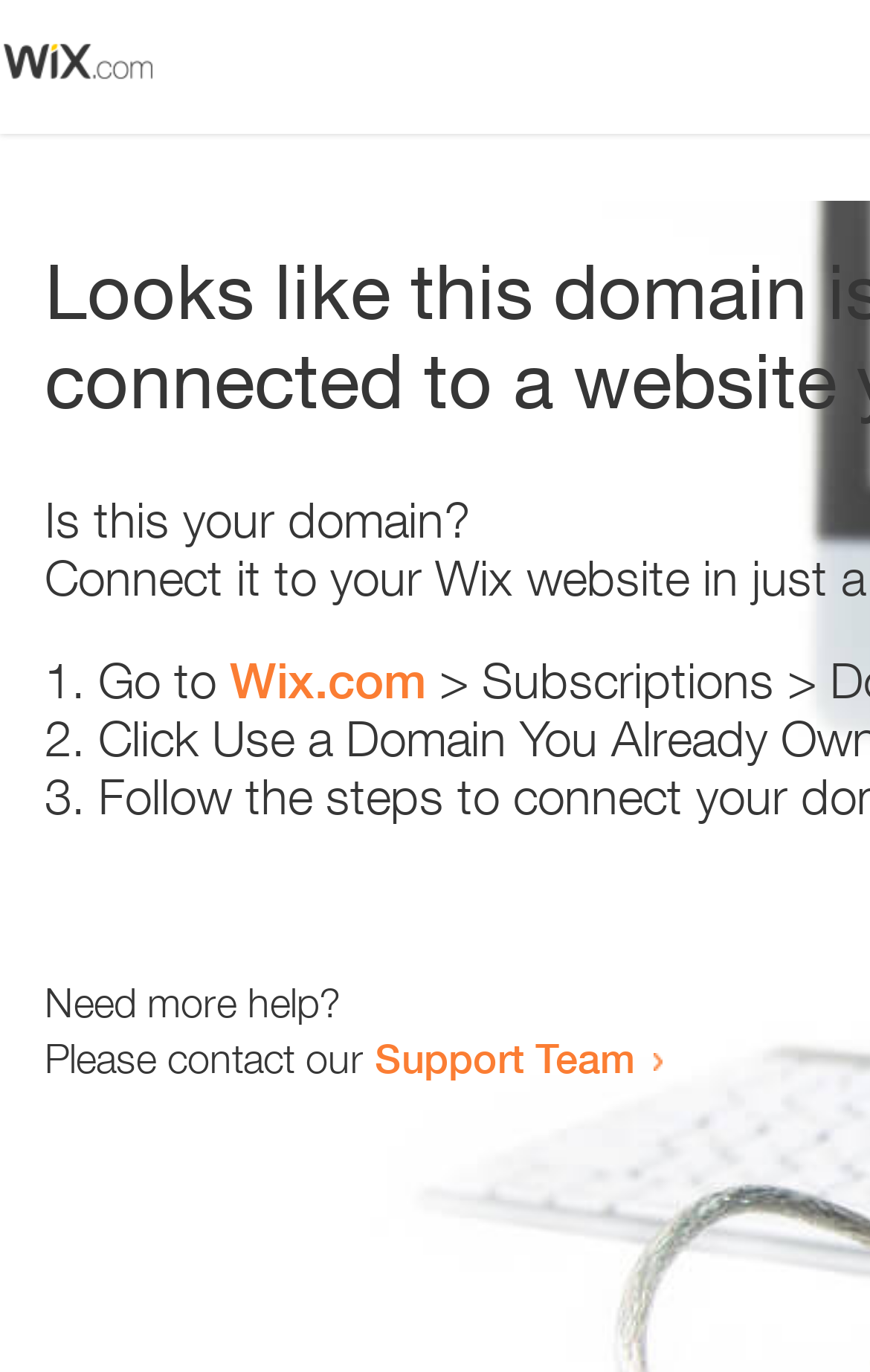What is the domain in question?
From the details in the image, answer the question comprehensively.

The webpage is asking 'Is this your domain?' which implies that the domain in question is the one being referred to.